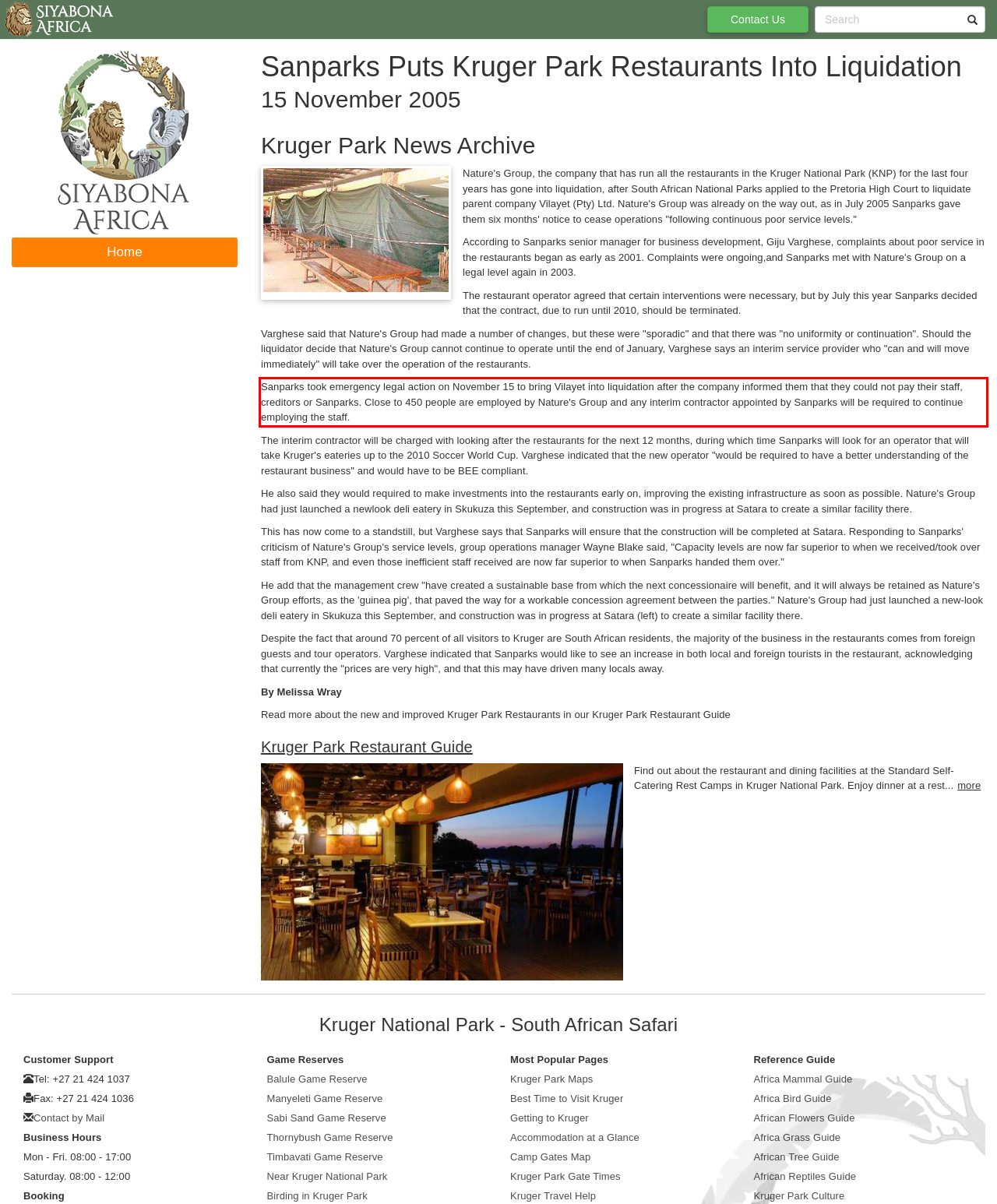Examine the screenshot of the webpage, locate the red bounding box, and generate the text contained within it.

Sanparks took emergency legal action on November 15 to bring Vilayet into liquidation after the company informed them that they could not pay their staff, creditors or Sanparks. Close to 450 people are employed by Nature's Group and any interim contractor appointed by Sanparks will be required to continue employing the staff.